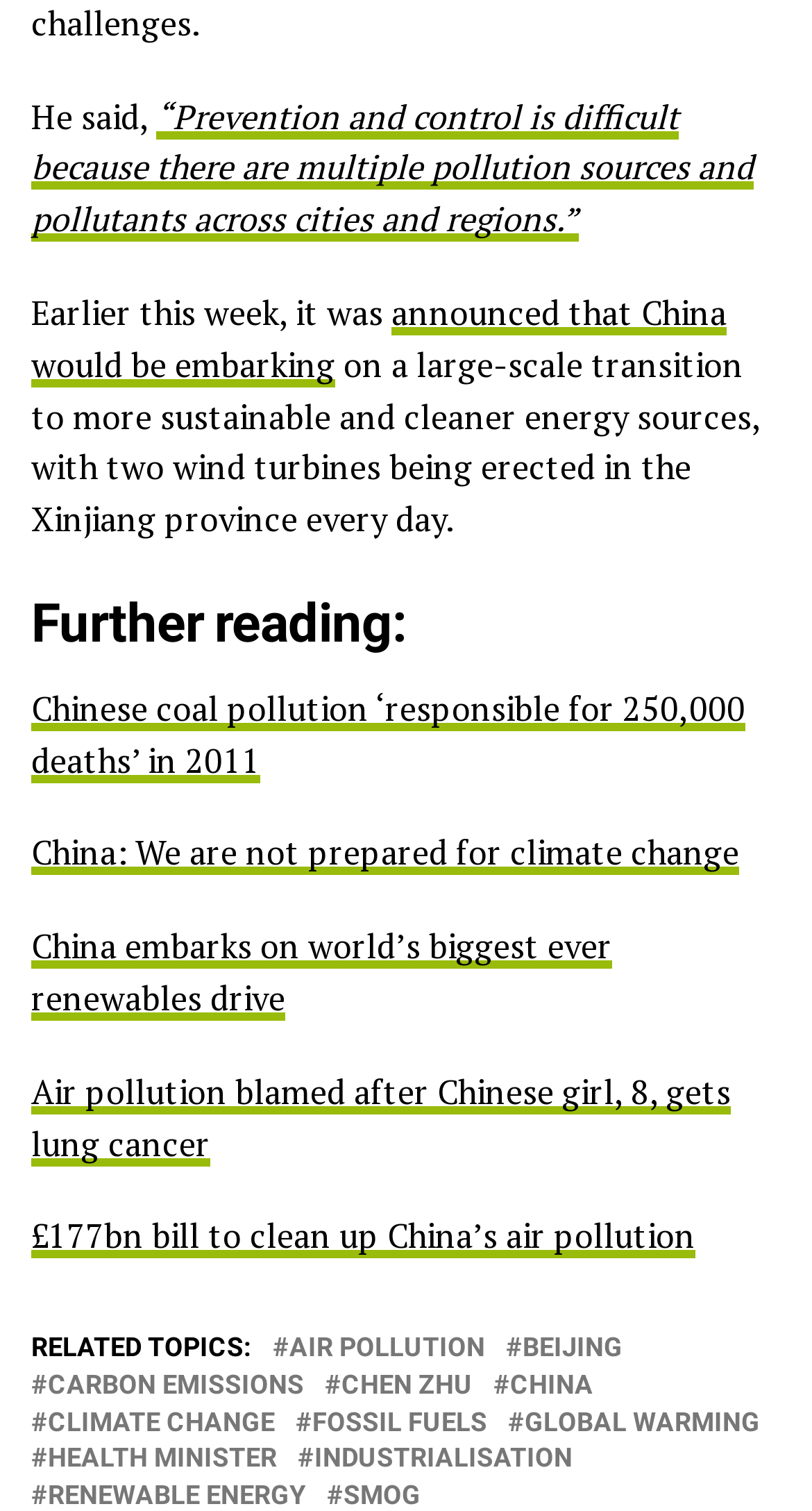Locate the bounding box coordinates of the region to be clicked to comply with the following instruction: "Learn about China's renewables drive". The coordinates must be four float numbers between 0 and 1, in the form [left, top, right, bottom].

[0.038, 0.611, 0.754, 0.675]